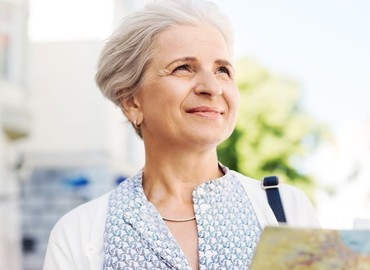Please provide a brief answer to the following inquiry using a single word or phrase:
What is the woman holding in her hand?

A colorful map